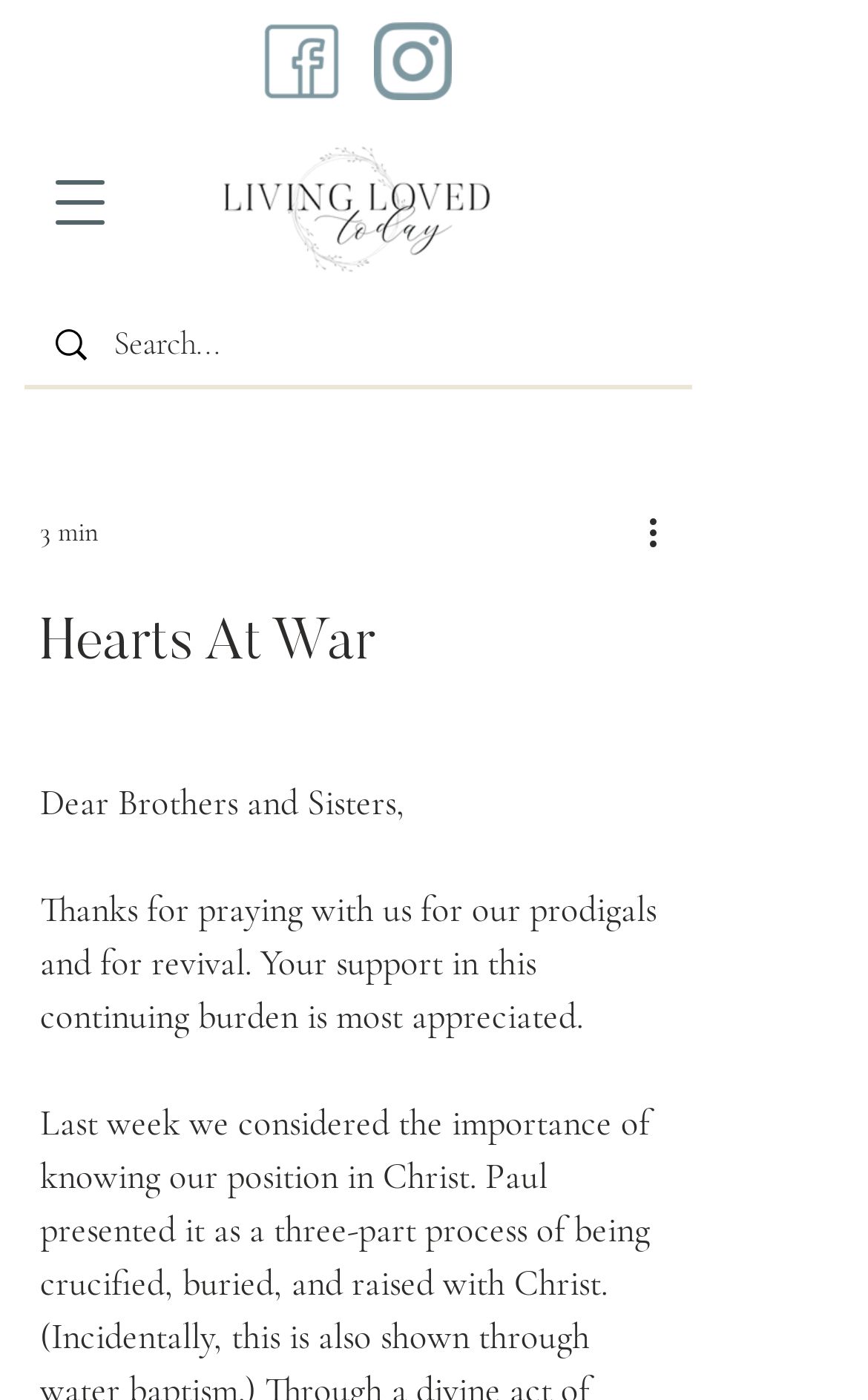Craft a detailed narrative of the webpage's structure and content.

The webpage appears to be a blog or article page with a focus on Christian spirituality. At the top left, there is a button to open a navigation menu. Next to it, on the top center, is a logo for "Living Loved Today" with an accompanying image. 

Below the logo, there is a search bar with a magnifying glass icon and a placeholder text "Search...". The search bar is quite wide, taking up most of the top section of the page.

On the top right, there is a social bar with two Instagram icons, one with colors and one with a logo. 

The main content of the page starts below the search bar and social bar. There is a heading "Hearts At War" followed by a brief introduction or greeting, "Dear Brothers and Sisters,". The main article or message is divided into paragraphs, with the first paragraph expressing gratitude for prayer support and appreciation for the readers' continued burden.

There are no prominent images on the page apart from the logo and Instagram icons. The overall layout is simple, with a focus on the written content.